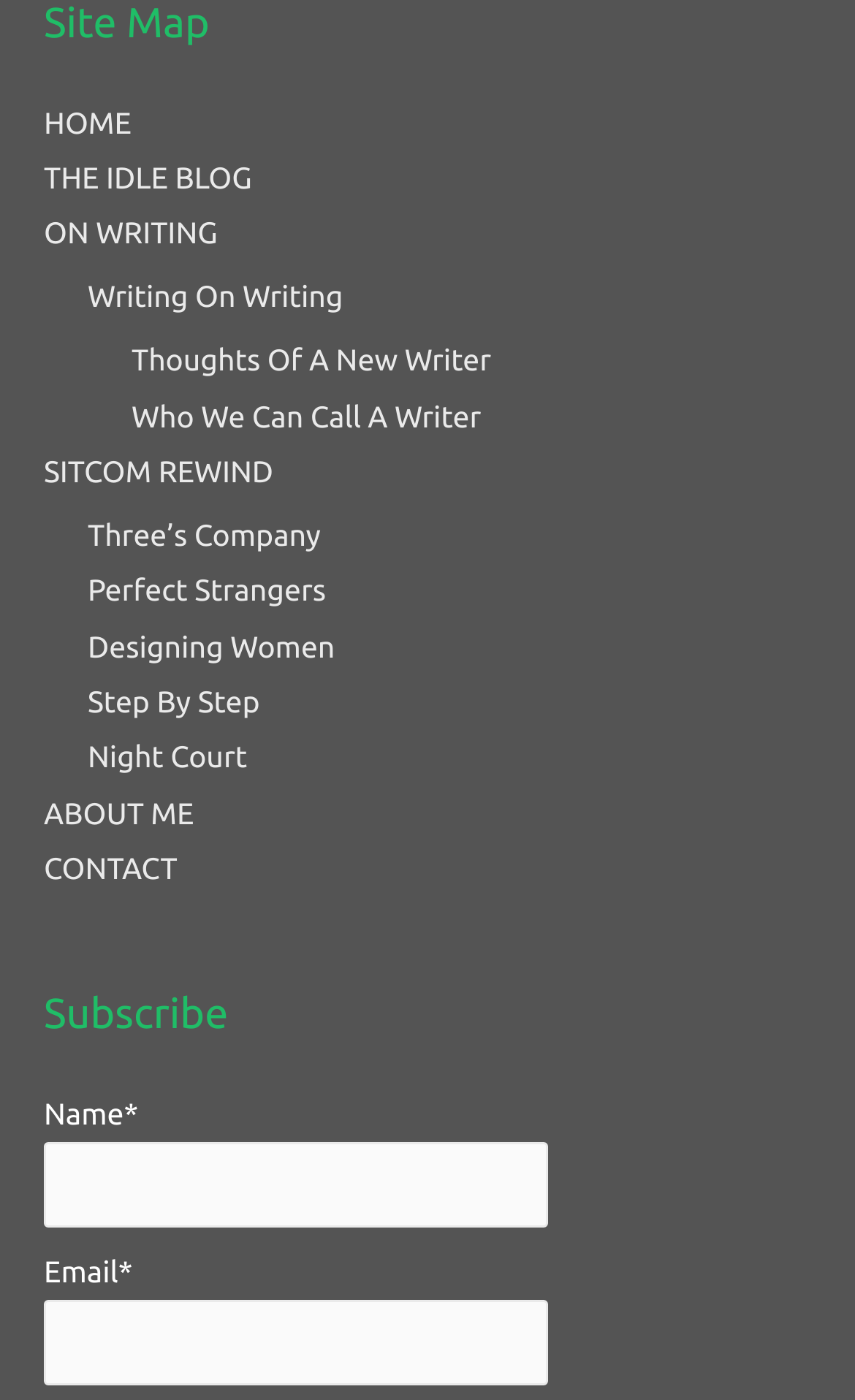What information is required to subscribe to the website?
Please give a detailed answer to the question using the information shown in the image.

The 'Subscribe' section contains input fields for 'Name' and 'Email', both of which are marked as required, suggesting that users must provide their name and email address to subscribe to the website's updates or newsletter.